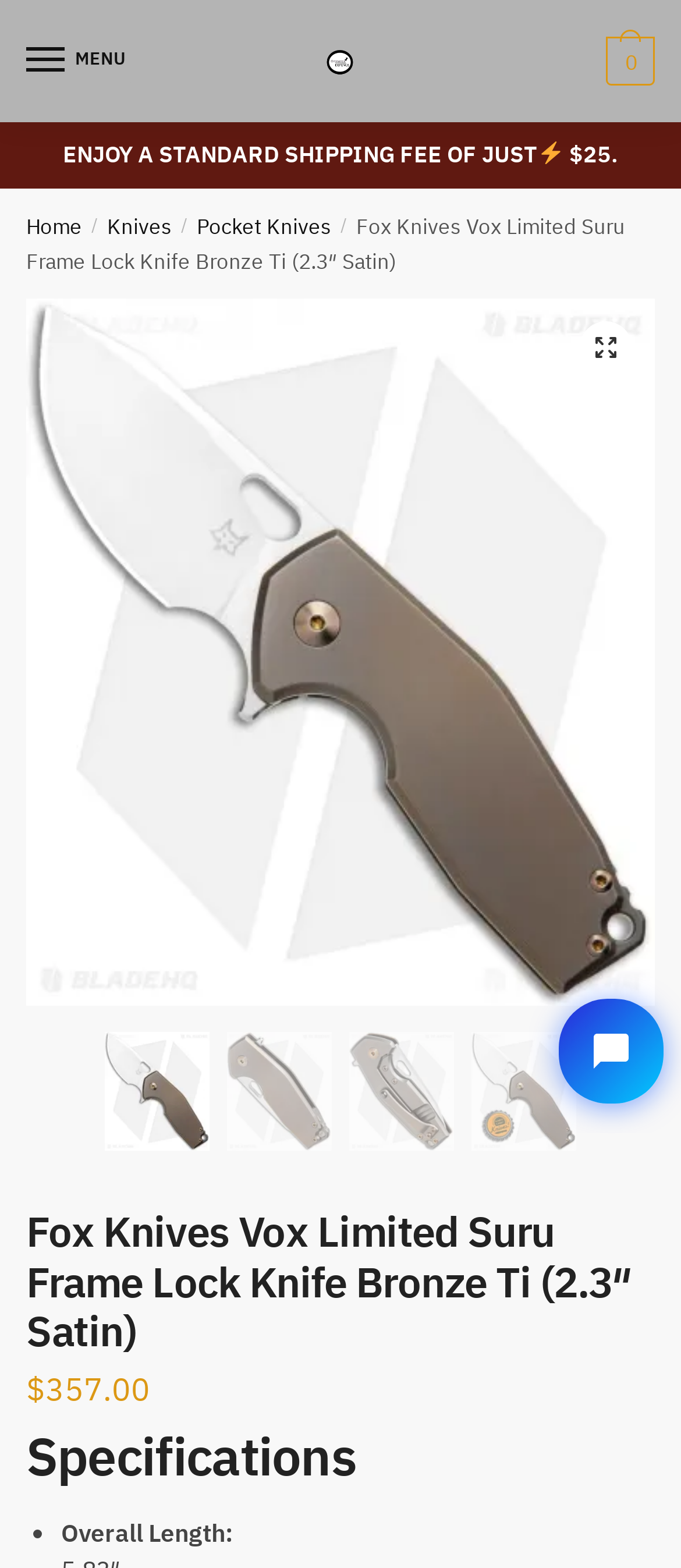Please identify the bounding box coordinates of the area that needs to be clicked to fulfill the following instruction: "Visit ordnancedefence website."

[0.472, 0.027, 0.528, 0.051]